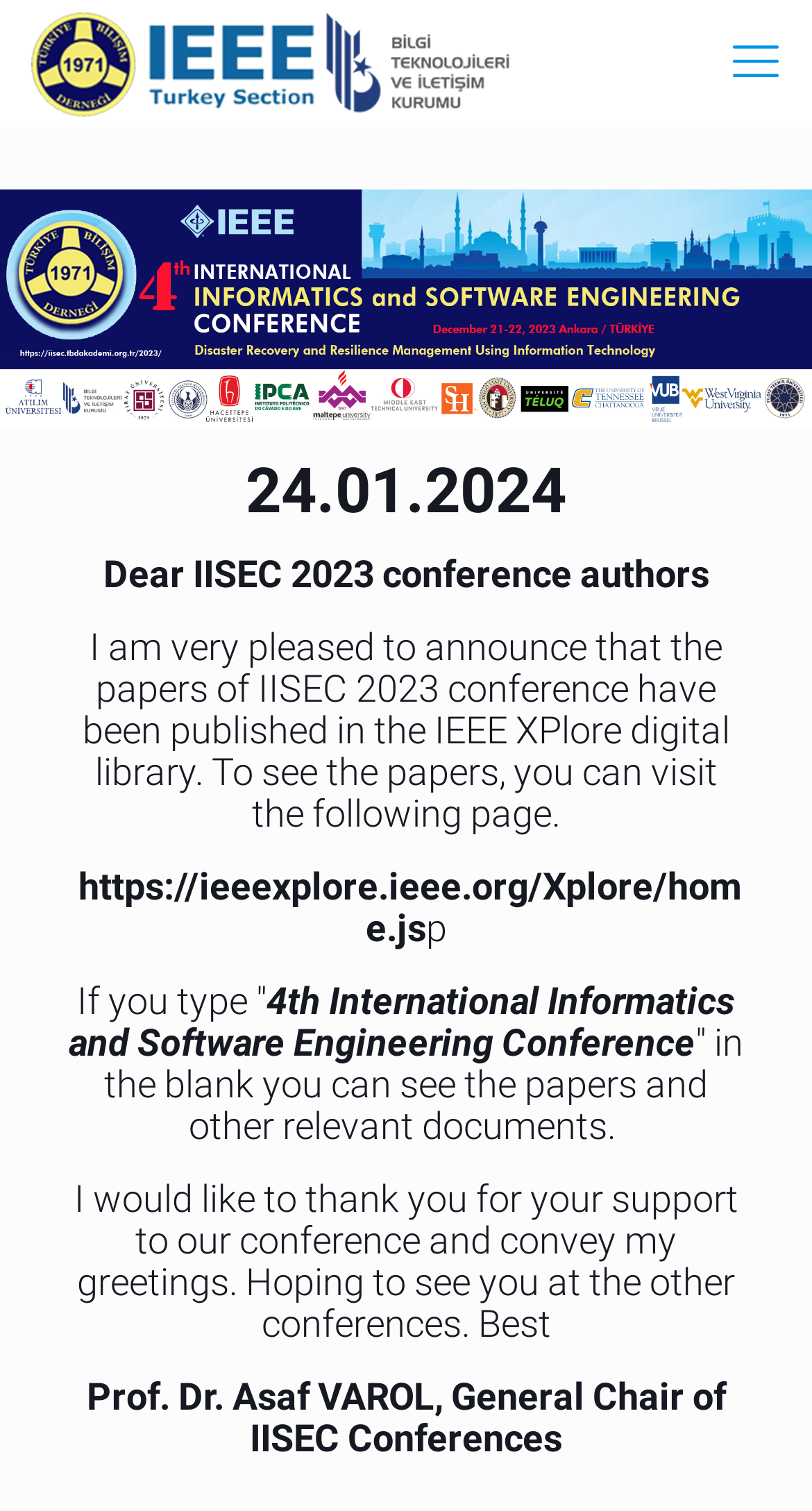What is the purpose of the announcement?
Refer to the image and offer an in-depth and detailed answer to the question.

I inferred the purpose of the announcement by reading the heading elements with bounding box coordinates [0.085, 0.367, 0.915, 0.395] and [0.085, 0.415, 0.915, 0.553] which mention the publication of papers in the IEEE XPlore digital library.